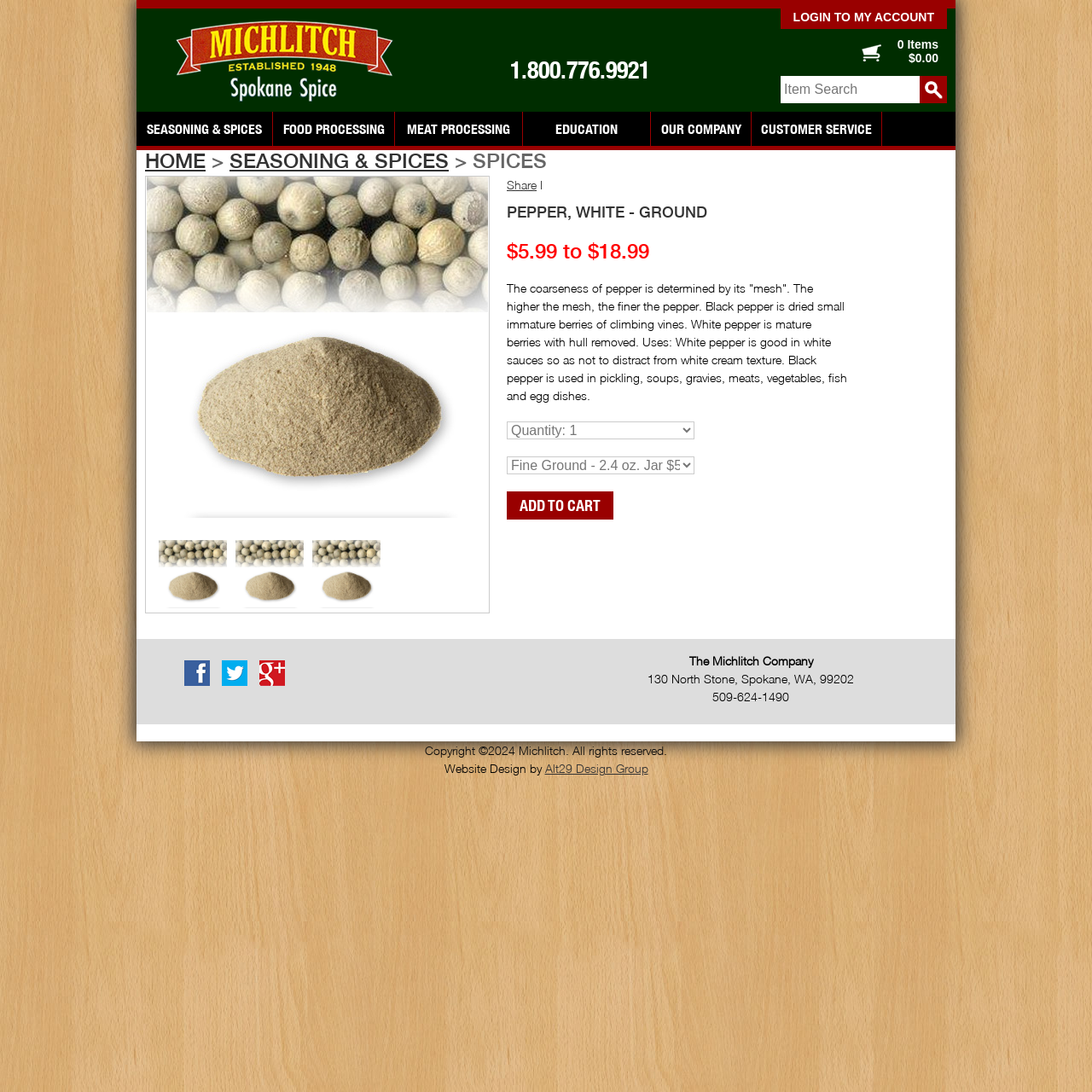Calculate the bounding box coordinates of the UI element given the description: "Our Company".

[0.596, 0.102, 0.688, 0.134]